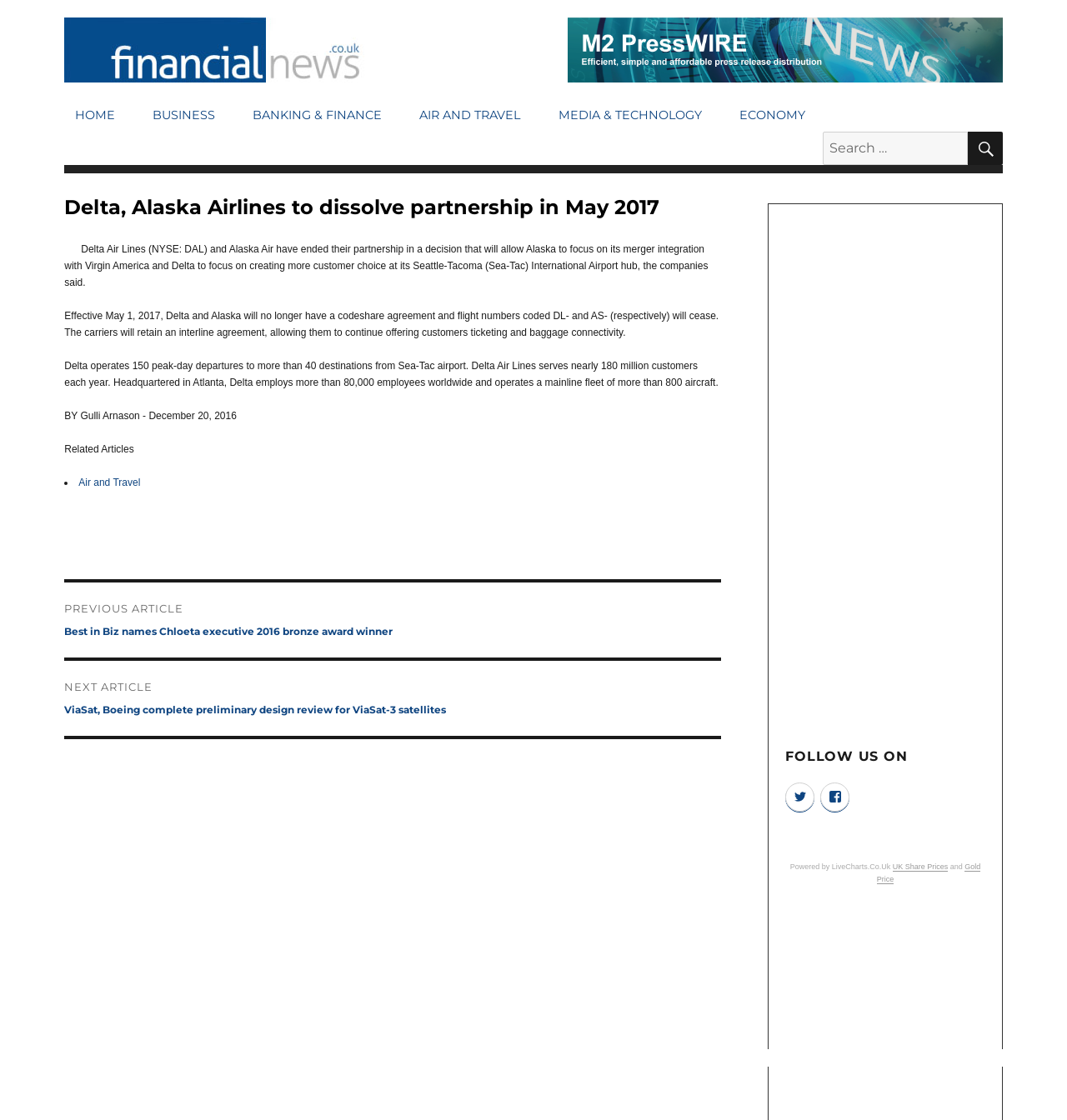Determine the bounding box coordinates of the UI element that matches the following description: "Facebook". The coordinates should be four float numbers between 0 and 1 in the format [left, top, right, bottom].

[0.769, 0.699, 0.796, 0.725]